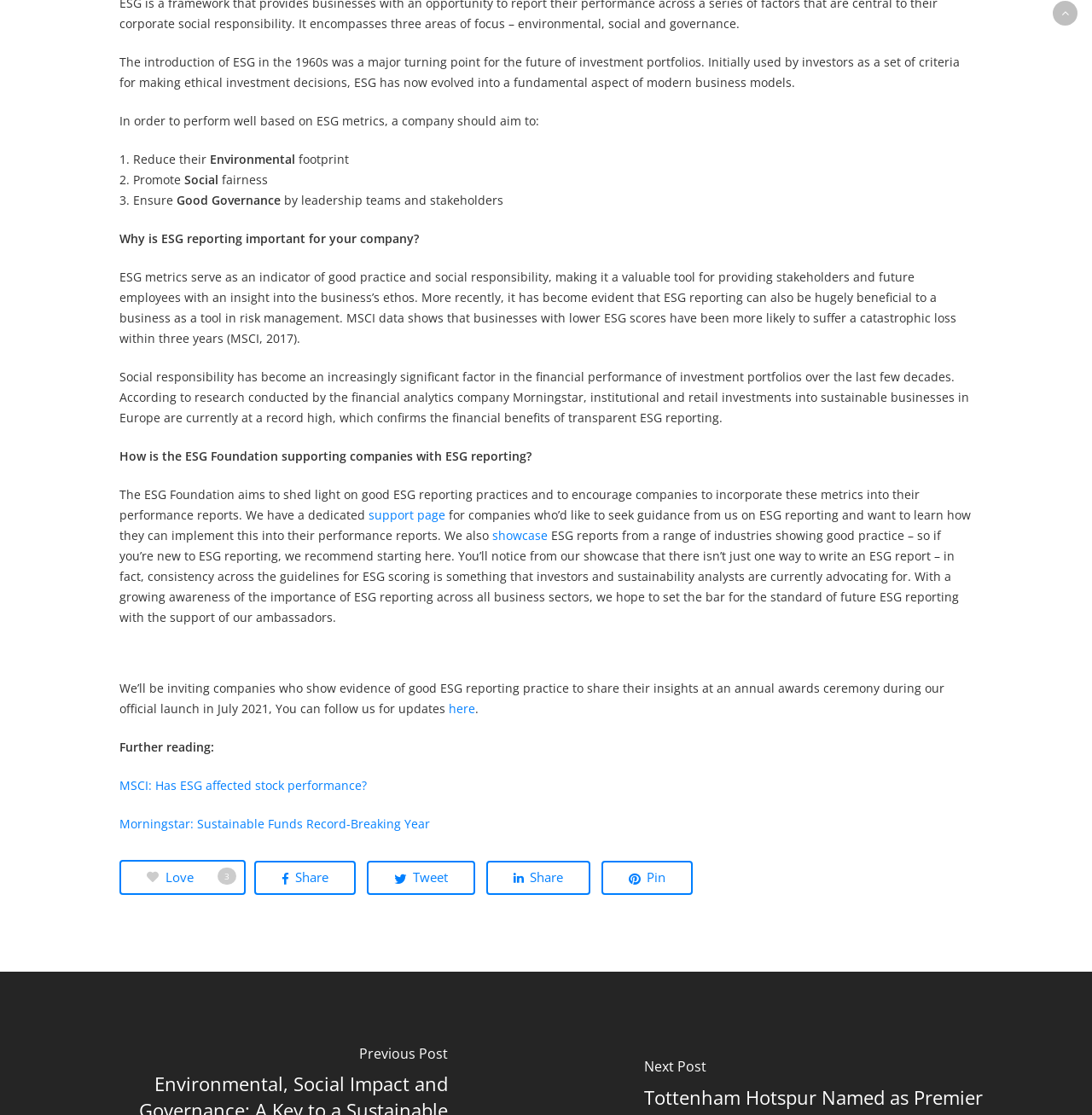What is showcased on the ESG Foundation's support page?
Using the image, give a concise answer in the form of a single word or short phrase.

ESG reports from a range of industries